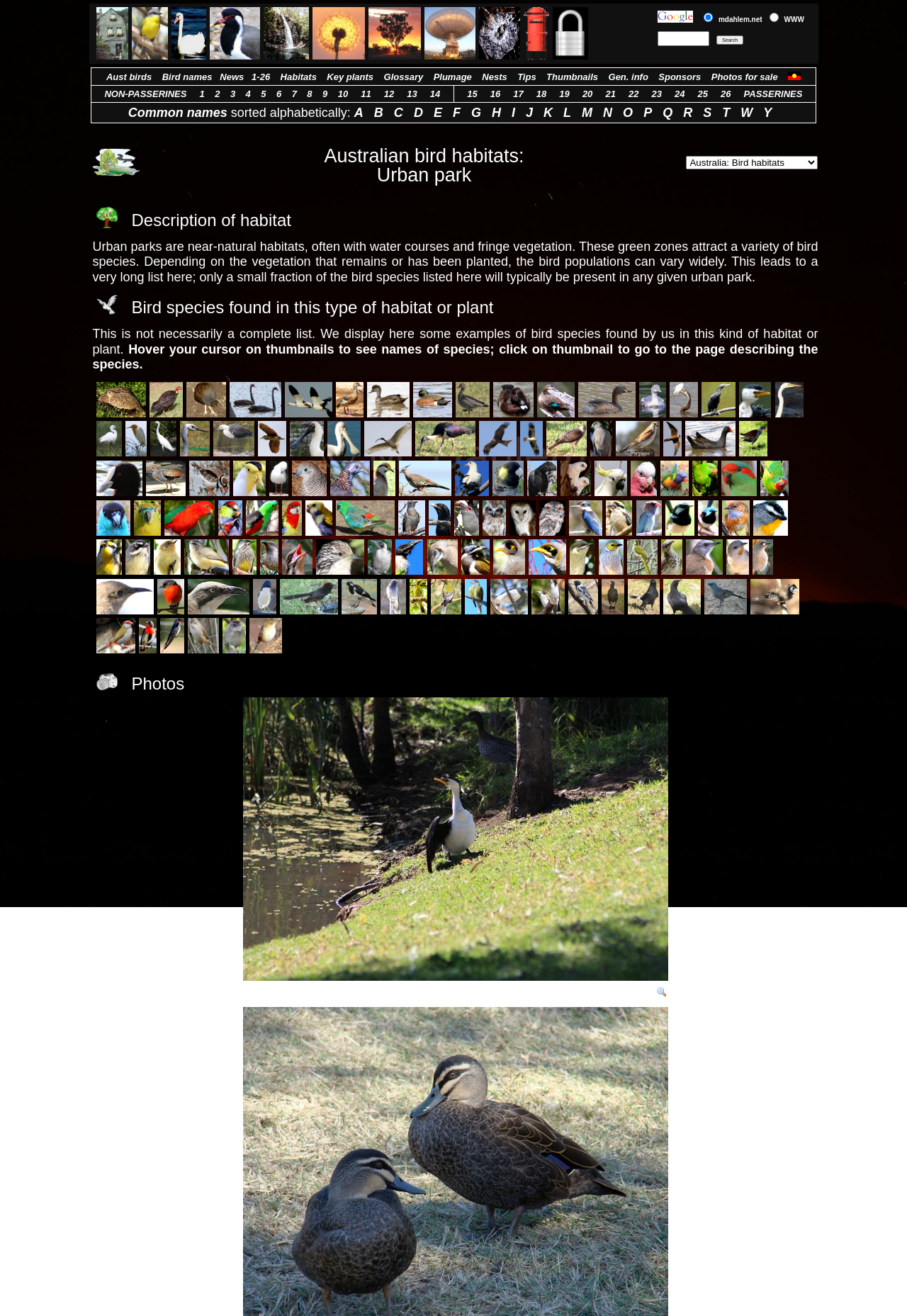Show the bounding box coordinates of the element that should be clicked to complete the task: "Click the link to Habitats".

[0.309, 0.054, 0.349, 0.062]